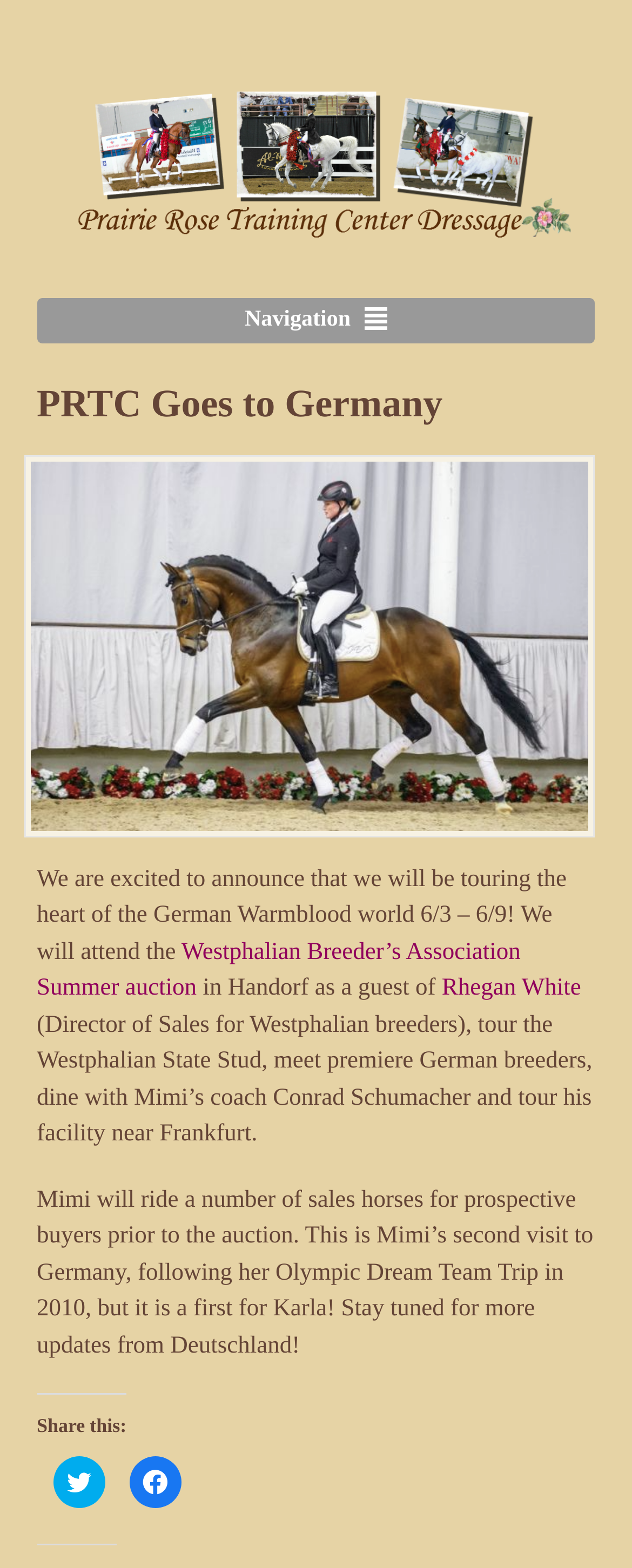Please determine the bounding box coordinates, formatted as (top-left x, top-left y, bottom-right x, bottom-right y), with all values as floating point numbers between 0 and 1. Identify the bounding box of the region described as: Navigation

[0.387, 0.196, 0.555, 0.212]